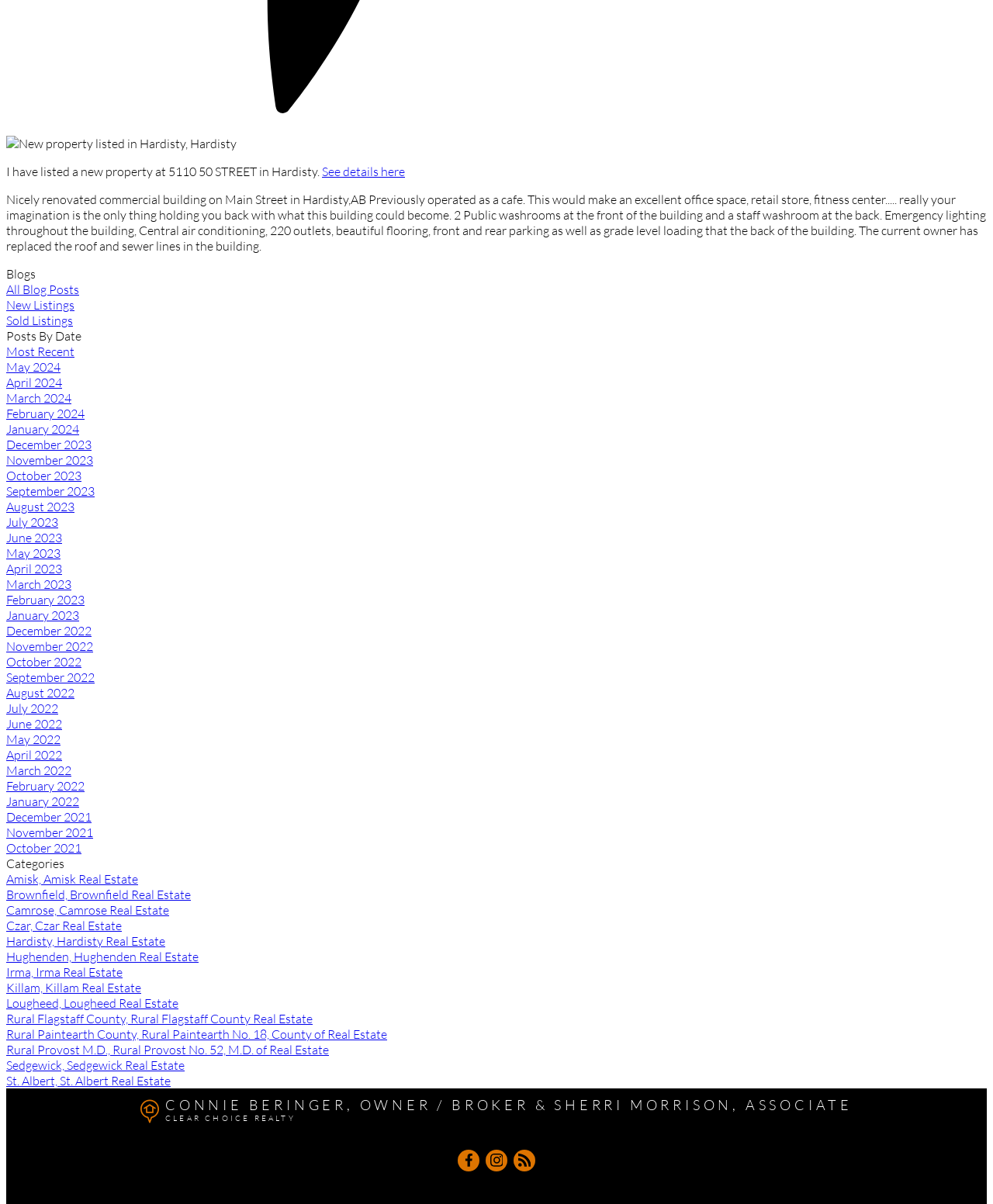Identify the bounding box for the described UI element. Provide the coordinates in (top-left x, top-left y, bottom-right x, bottom-right y) format with values ranging from 0 to 1: June 2023

[0.006, 0.44, 0.062, 0.453]